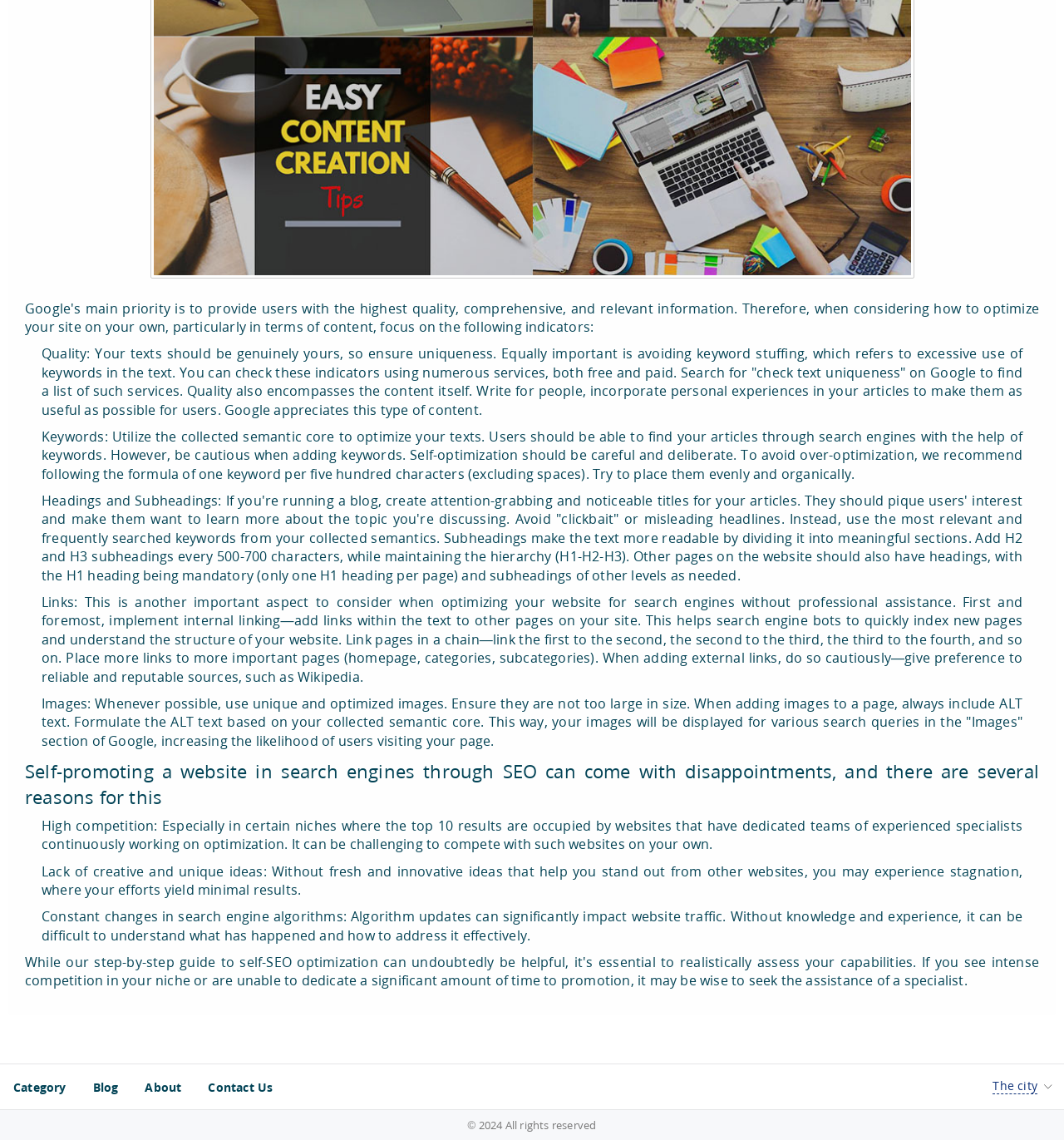What is the recommended way to place keywords in the text?
Please provide a full and detailed response to the question.

The webpage advises users to place keywords evenly and organically in the text, avoiding over-optimization and ensuring that the content is written for people and incorporates personal experiences to make it as useful as possible for users.